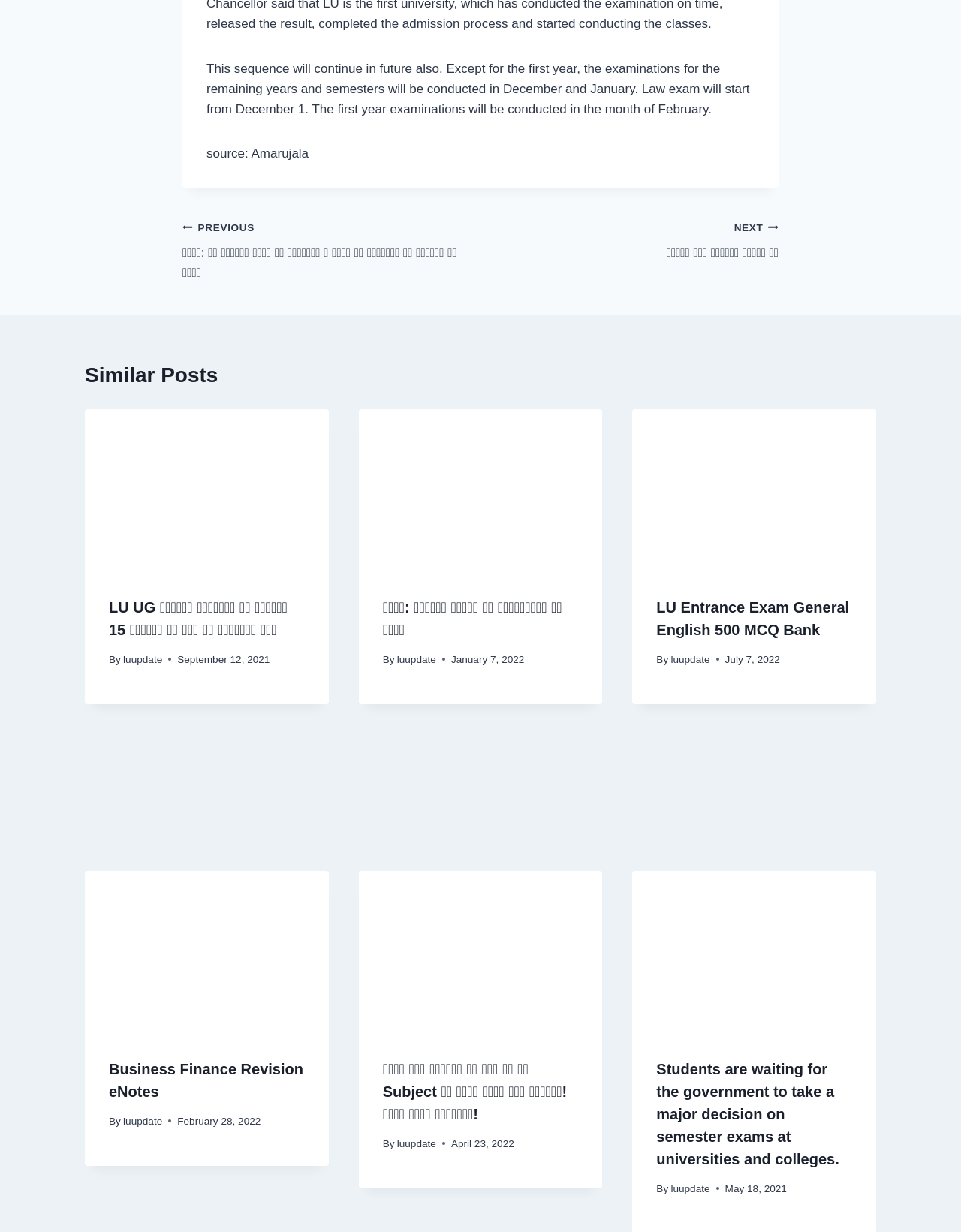Who is the author of the article 'LU Entrance Exam General English 500 MCQ Bank'?
Refer to the image and provide a detailed answer to the question.

The author of the article 'LU Entrance Exam General English 500 MCQ Bank' is mentioned as 'luupdate', which can be found below the article title.